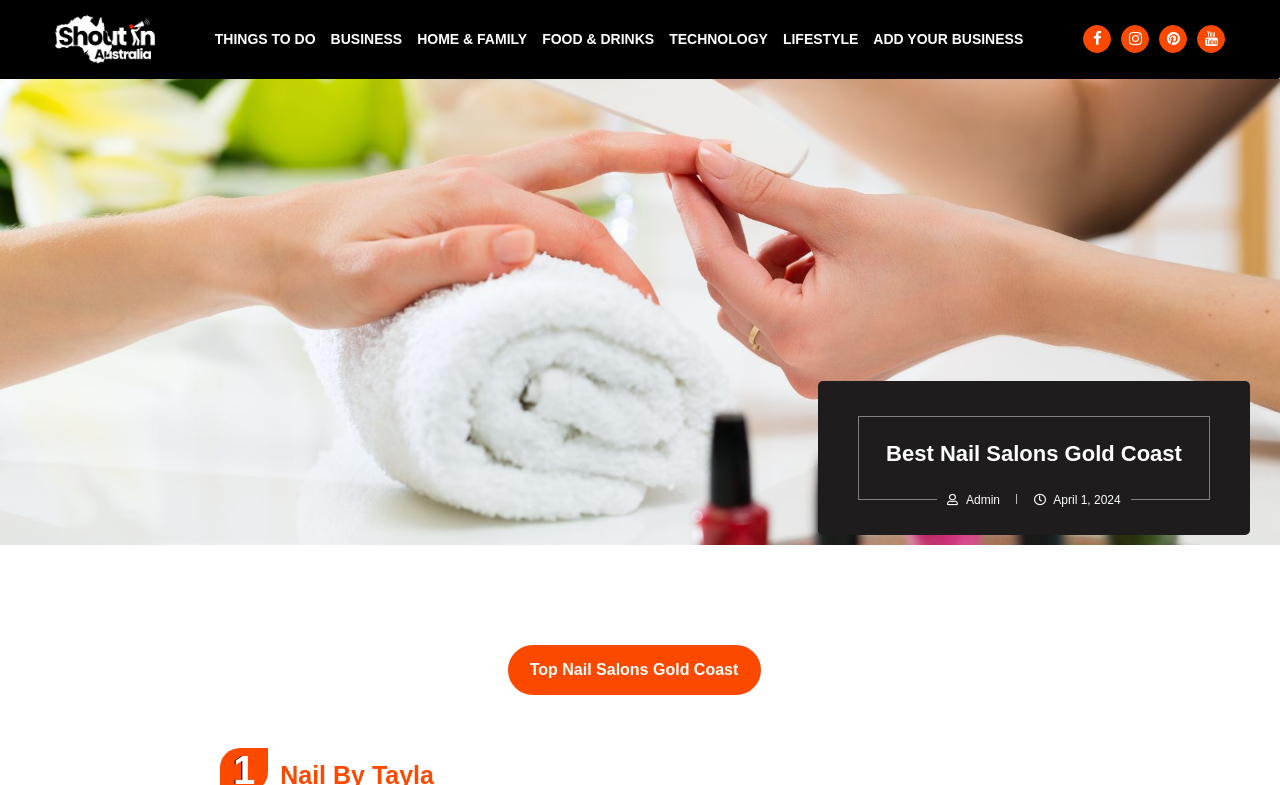Bounding box coordinates are specified in the format (top-left x, top-left y, bottom-right x, bottom-right y). All values are floating point numbers bounded between 0 and 1. Please provide the bounding box coordinate of the region this sentence describes: Top Nail Salons Gold Coast

[0.396, 0.822, 0.594, 0.886]